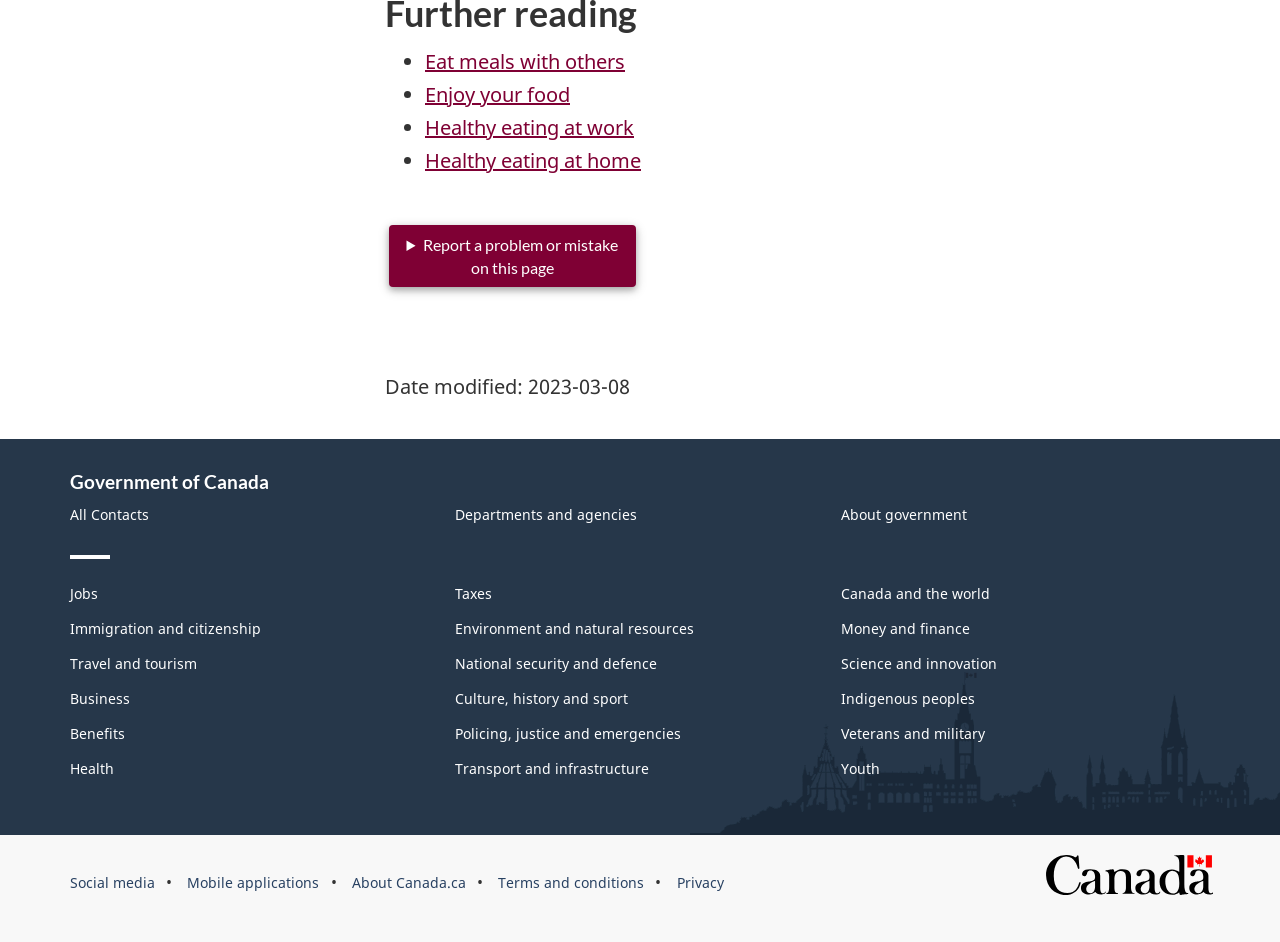Determine the bounding box coordinates of the clickable region to carry out the instruction: "Explore Health".

[0.055, 0.806, 0.089, 0.826]